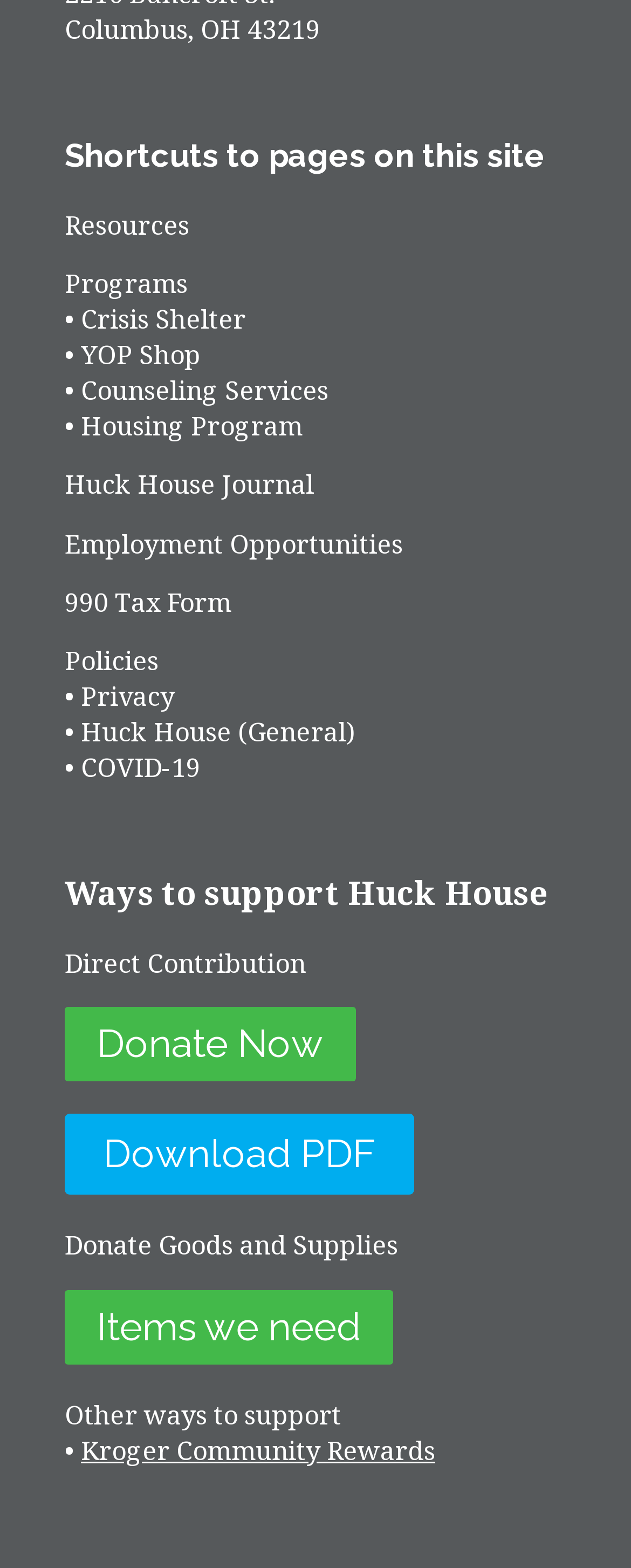What is the first resource listed on the webpage?
Offer a detailed and full explanation in response to the question.

The first resource listed on the webpage is 'Resources', which is a link that can be clicked to access more information about the resources available. This is indicated by the OCR text 'Resources' and its position as the first item in the list of resources.